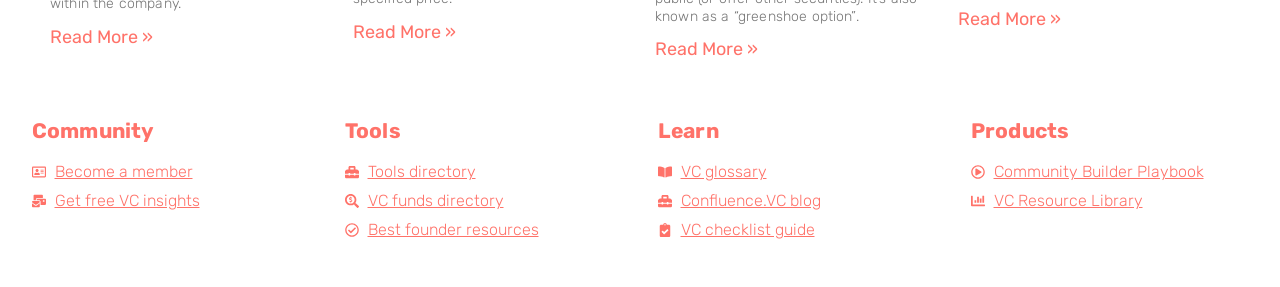Please determine the bounding box coordinates of the element to click on in order to accomplish the following task: "Read more about What is an Operating Agreement?". Ensure the coordinates are four float numbers ranging from 0 to 1, i.e., [left, top, right, bottom].

[0.039, 0.089, 0.12, 0.166]